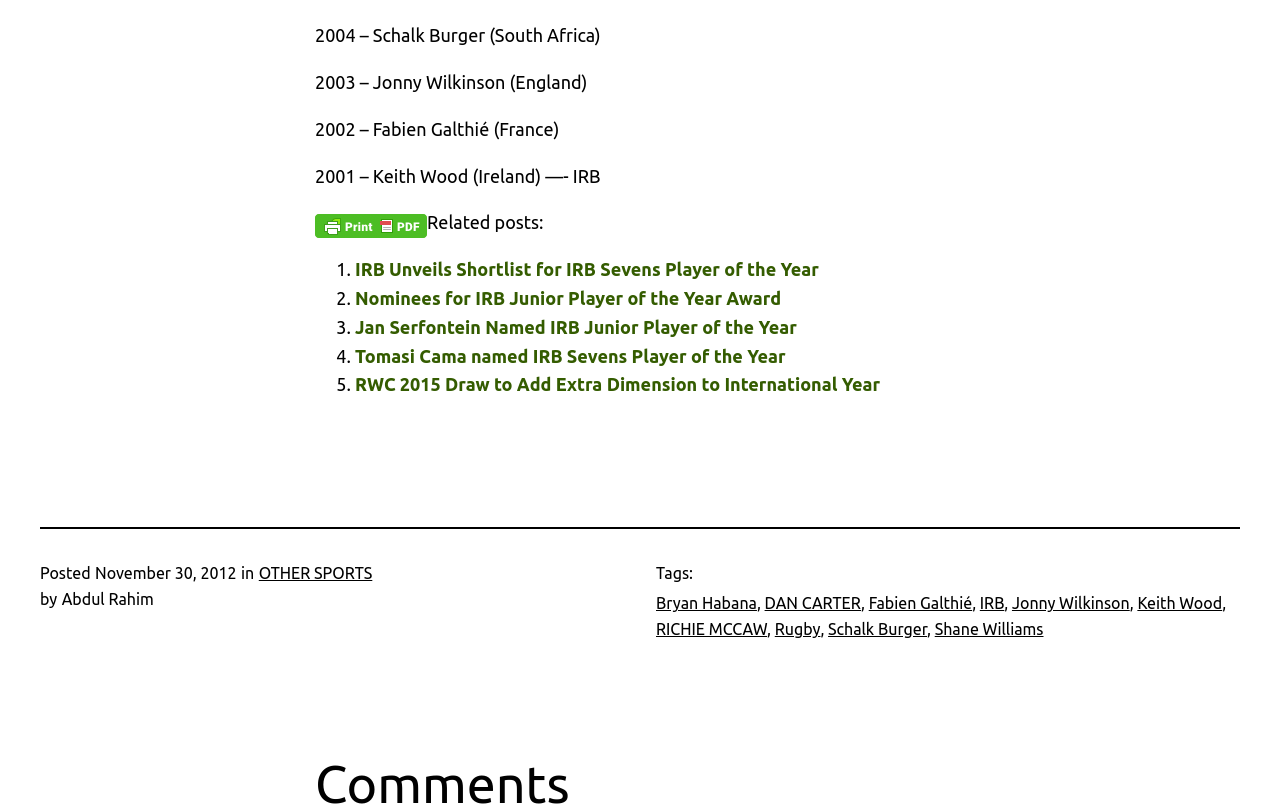What is the category of the post?
Provide a detailed answer to the question using information from the image.

The webpage has a section that indicates the category of the post, which is 'OTHER SPORTS'.